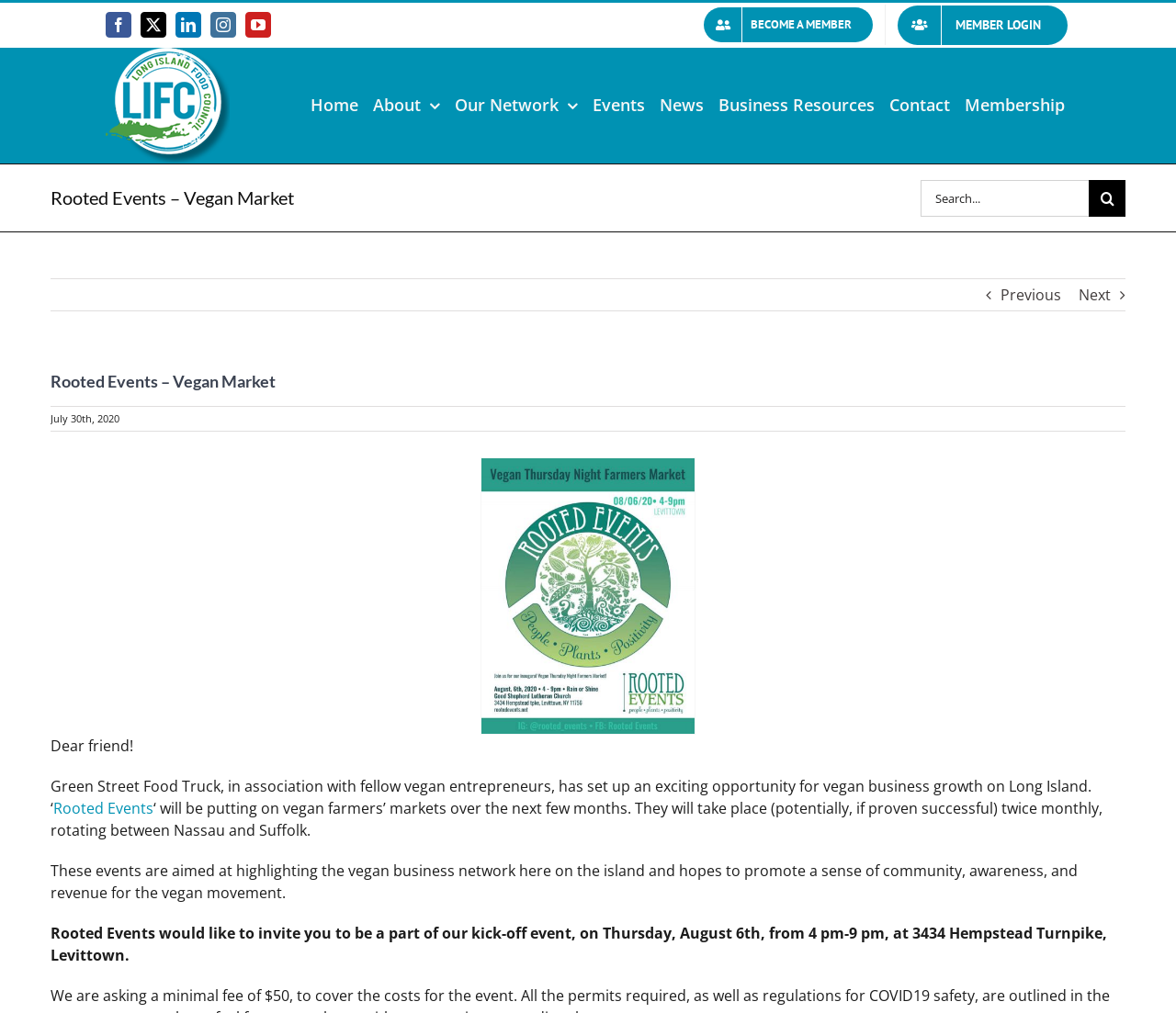Please give the bounding box coordinates of the area that should be clicked to fulfill the following instruction: "Become a member". The coordinates should be in the format of four float numbers from 0 to 1, i.e., [left, top, right, bottom].

[0.588, 0.005, 0.752, 0.044]